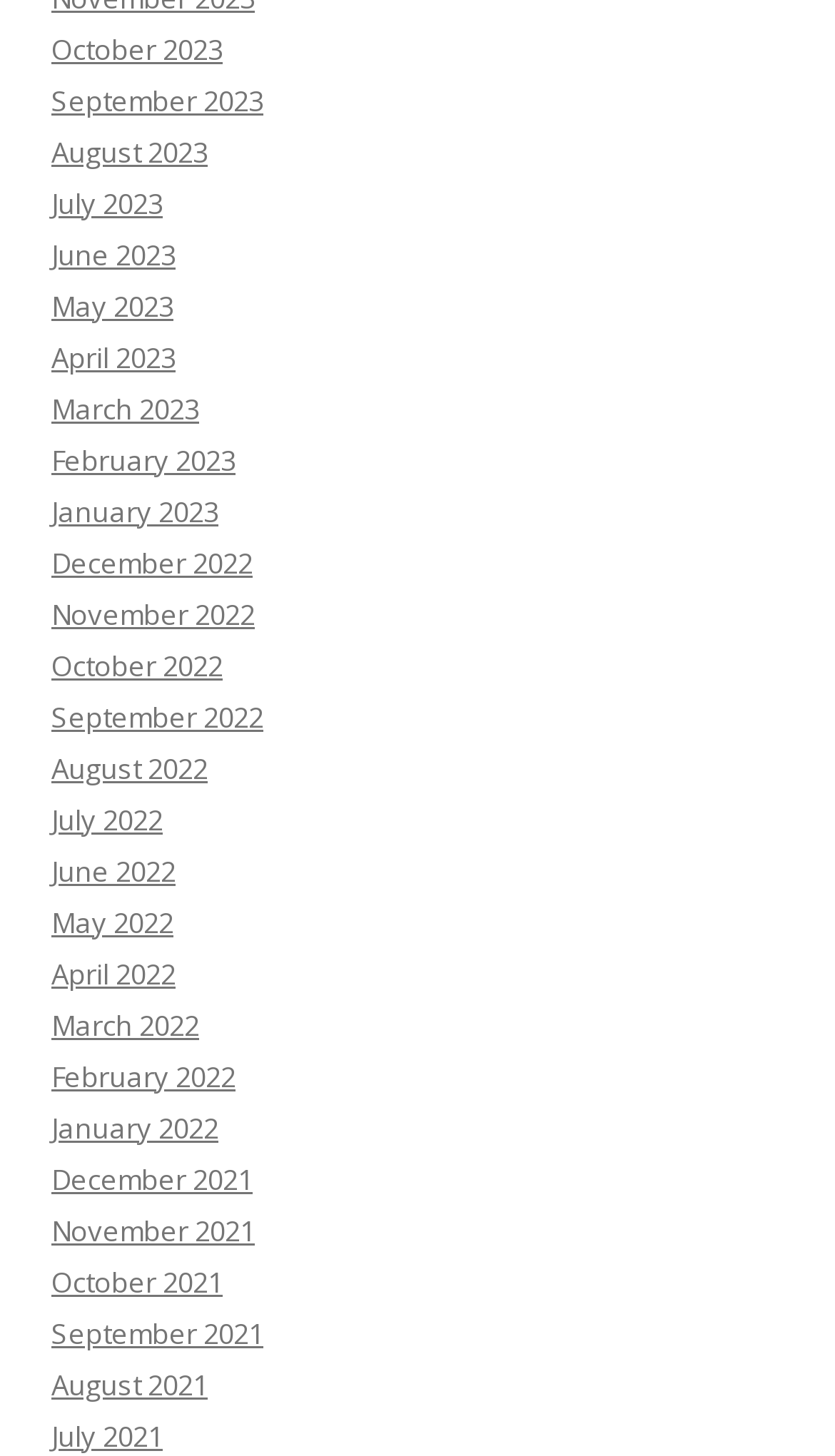Please specify the bounding box coordinates of the area that should be clicked to accomplish the following instruction: "View September 2022". The coordinates should consist of four float numbers between 0 and 1, i.e., [left, top, right, bottom].

[0.062, 0.479, 0.315, 0.505]